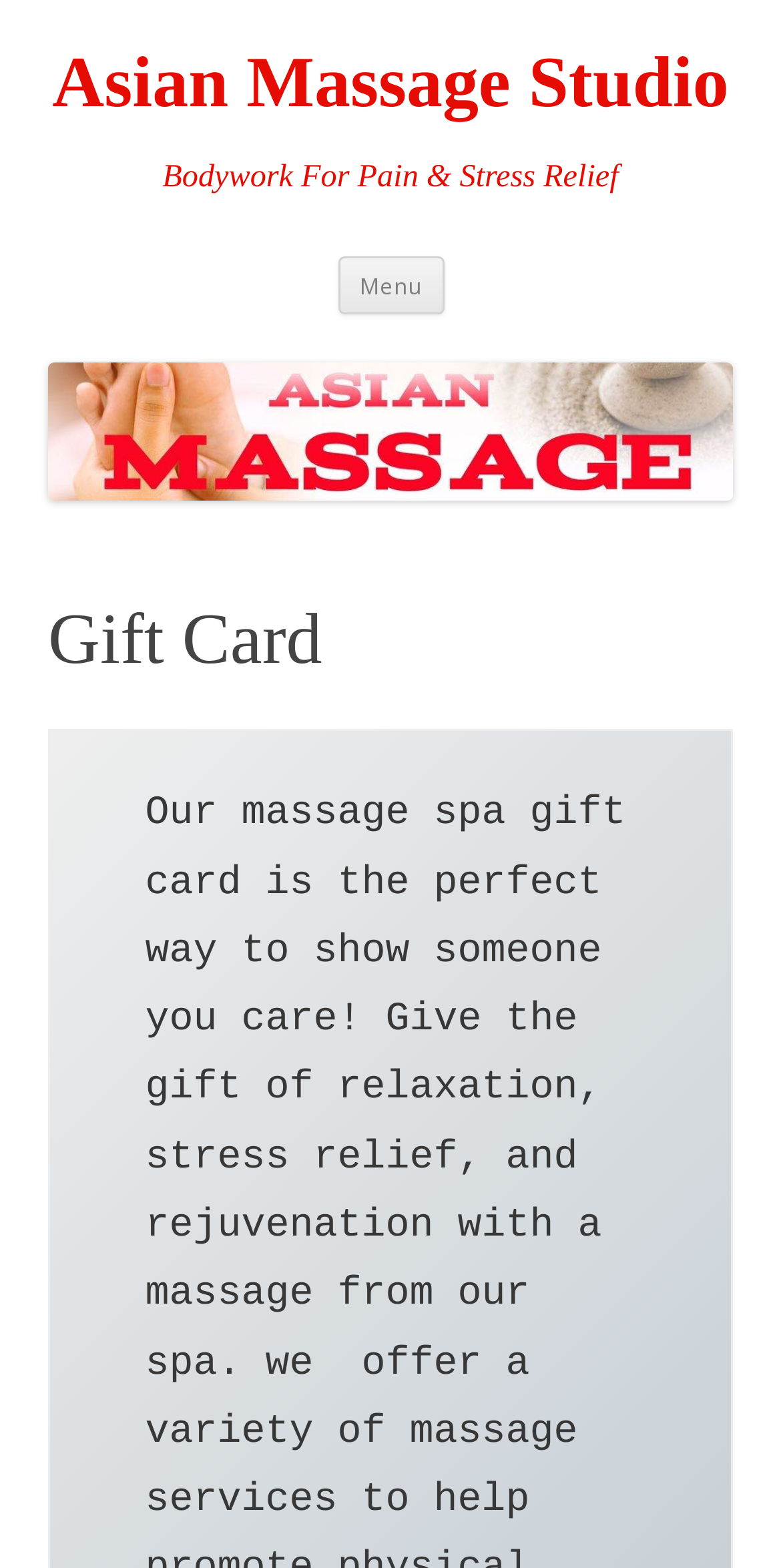Give a concise answer using one word or a phrase to the following question:
What is the main service offered?

Massage